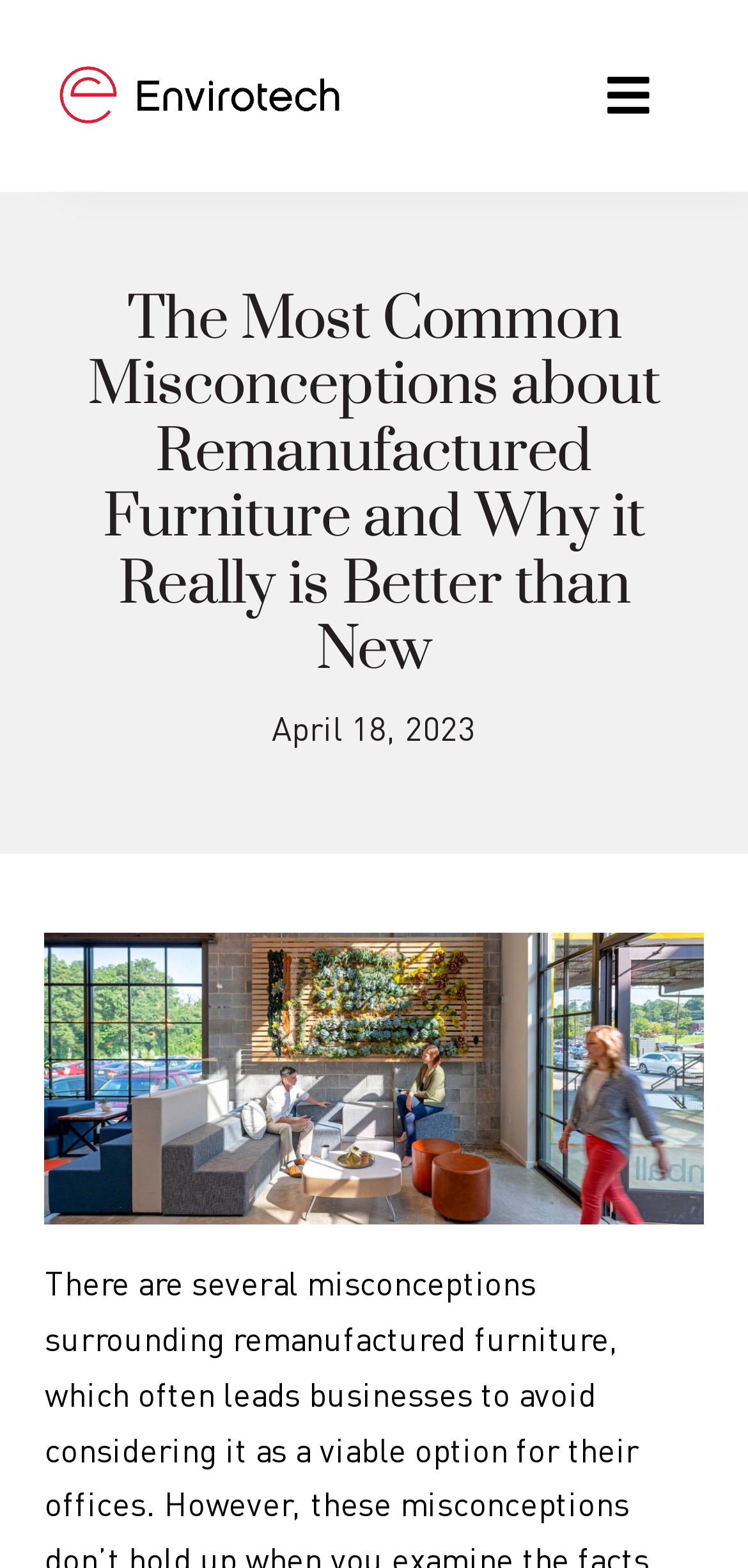Provide a single word or phrase to answer the given question: 
What is the position of the navigation menu relative to the logo?

Right